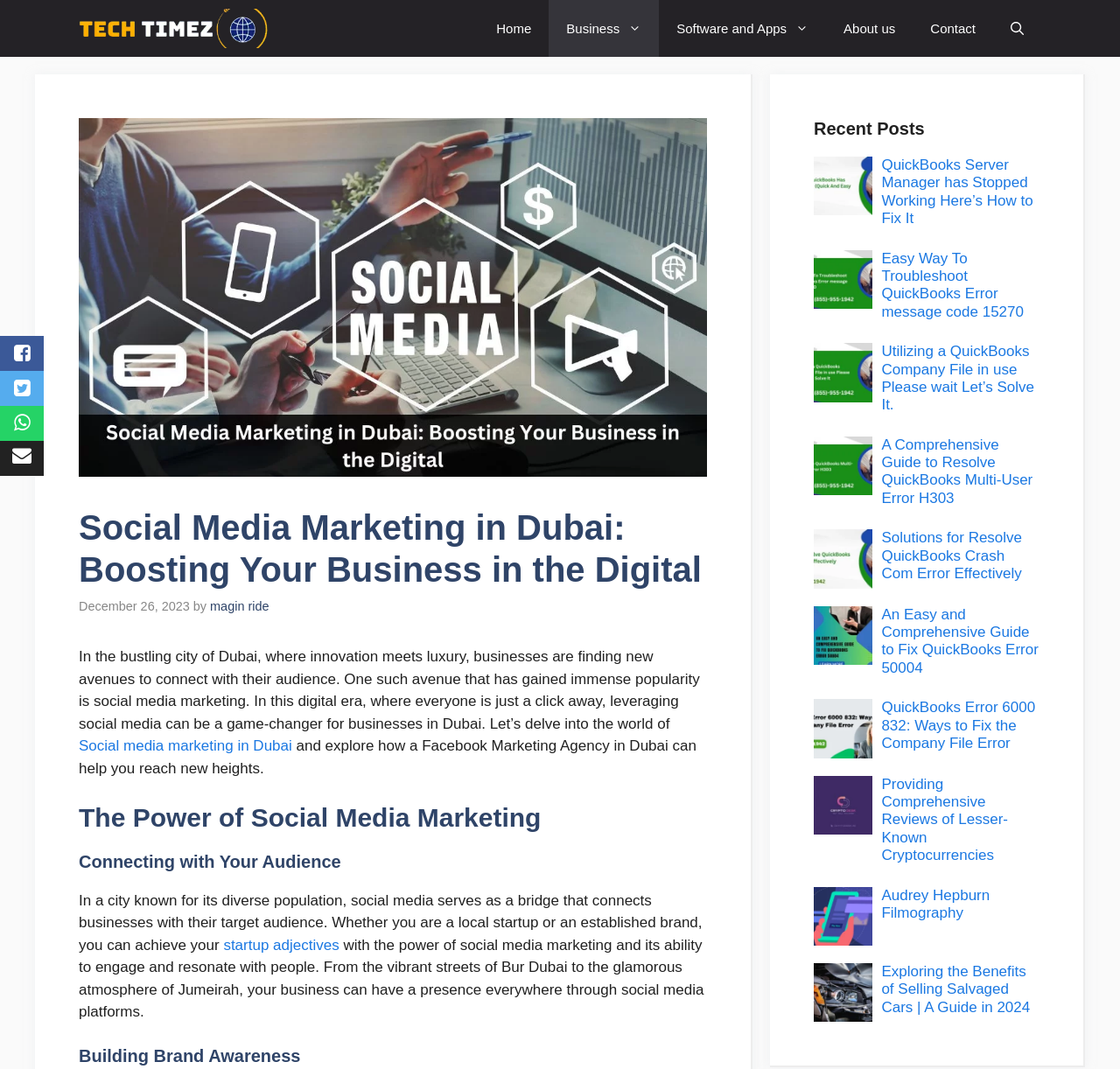Locate the bounding box coordinates for the element described below: "Business". The coordinates must be four float values between 0 and 1, formatted as [left, top, right, bottom].

[0.49, 0.0, 0.588, 0.053]